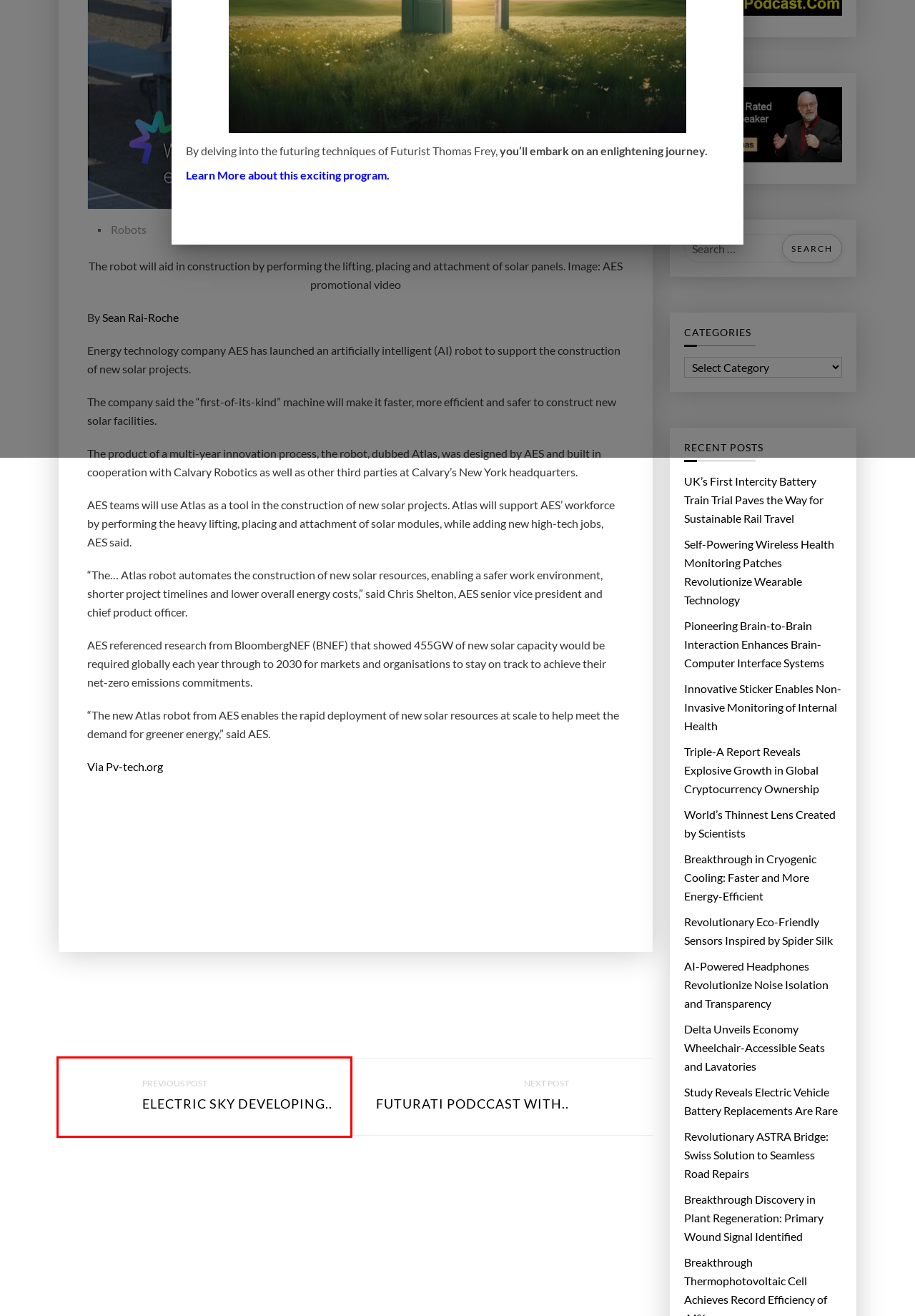Assess the screenshot of a webpage with a red bounding box and determine which webpage description most accurately matches the new page after clicking the element within the red box. Here are the options:
A. Electric Sky developing beam to remotely power drone flights – Impact Lab
B. Innovative Sticker Enables Non-Invasive Monitoring of Internal Health – Impact Lab
C. AES launches ‘first-of-its-kind’, AI-driven solar installation robot - PV Tech
D. World’s Thinnest Lens Created by Scientists – Impact Lab
E. Triple-A Report Reveals Explosive Growth in Global Cryptocurrency Ownership – Impact Lab
F. Futurati Podccast with Radhika Iyengar-Emens – Impact Lab
G. Breakthrough in Cryogenic Cooling: Faster and More Energy-Efficient – Impact Lab
H. UK’s First Intercity Battery Train Trial Paves the Way for Sustainable Rail Travel – Impact Lab

A